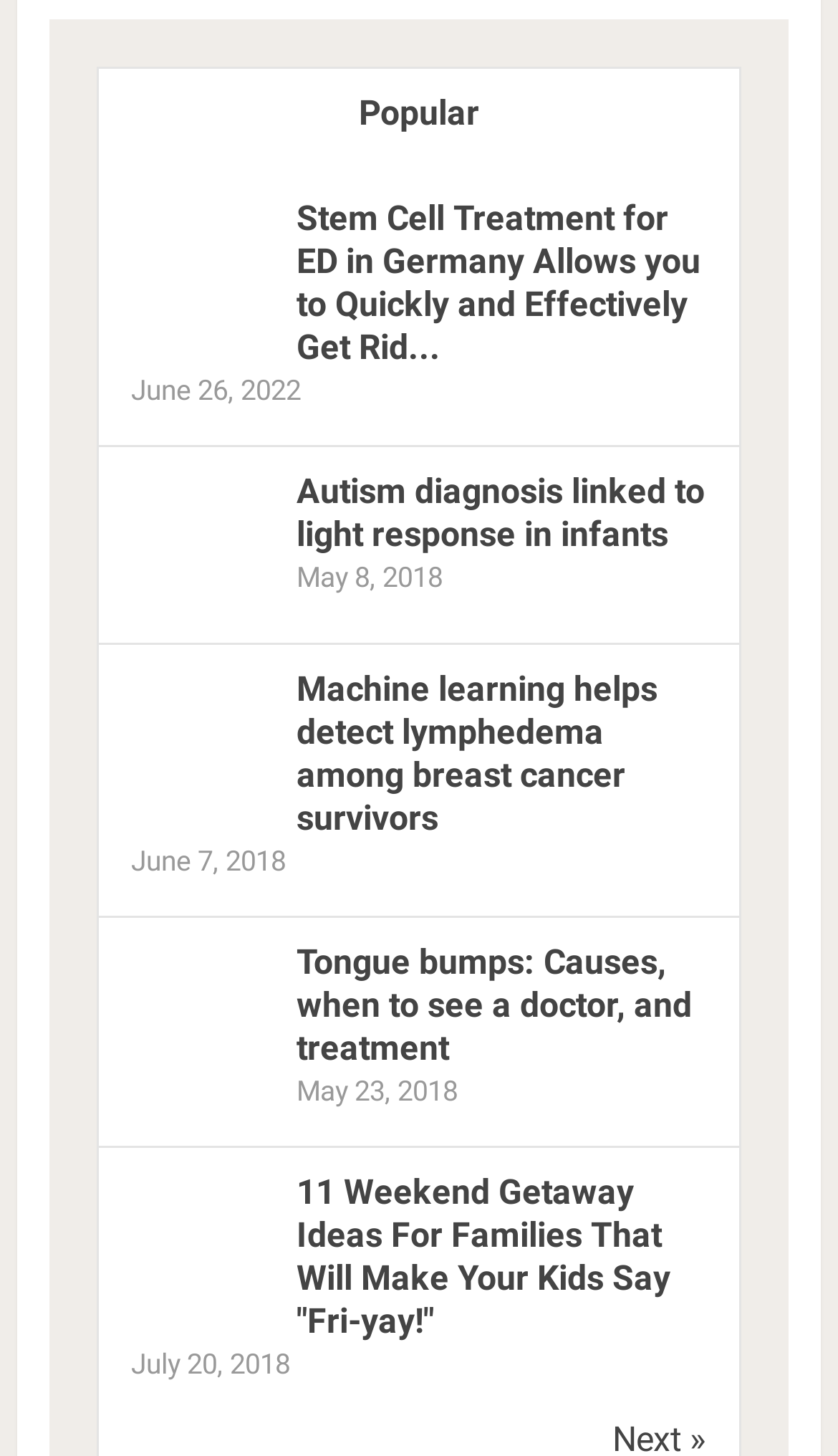Please find the bounding box coordinates for the clickable element needed to perform this instruction: "Check out the weekend getaway ideas for families".

[0.156, 0.884, 0.323, 0.912]